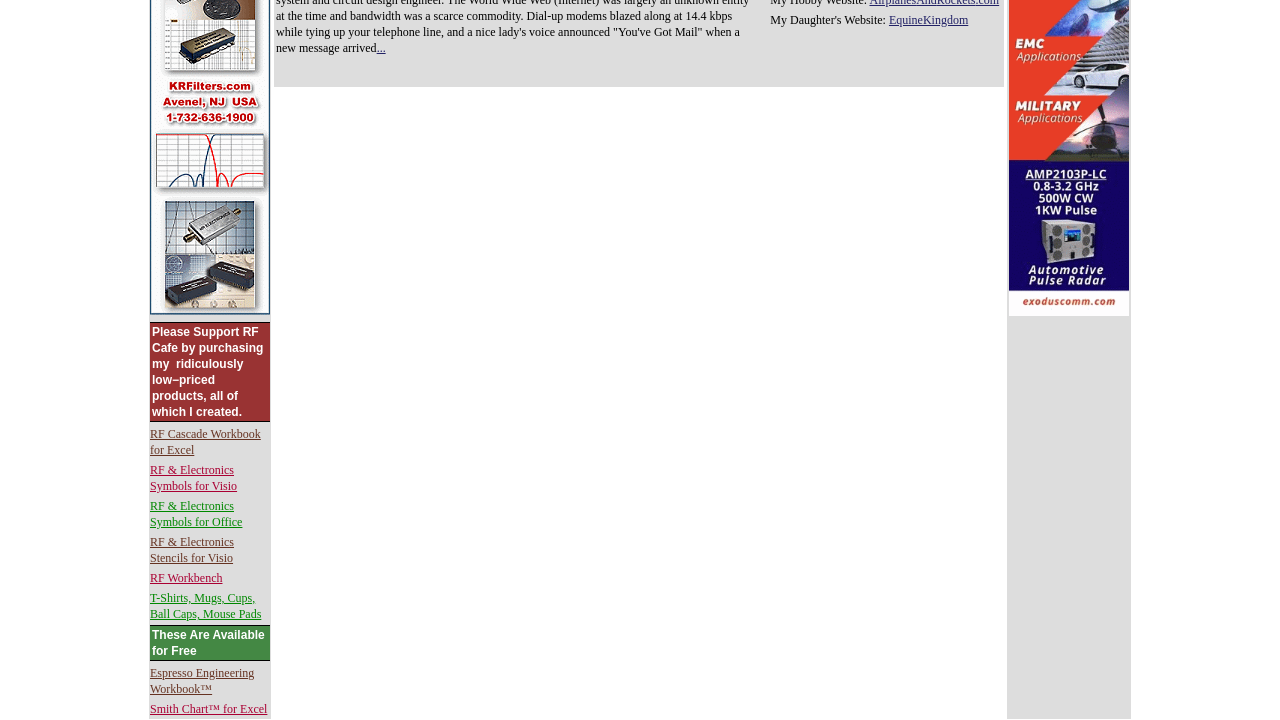Find the bounding box coordinates of the area that needs to be clicked in order to achieve the following instruction: "Click on KR Electronics link". The coordinates should be specified as four float numbers between 0 and 1, i.e., [left, top, right, bottom].

[0.117, 0.422, 0.211, 0.442]